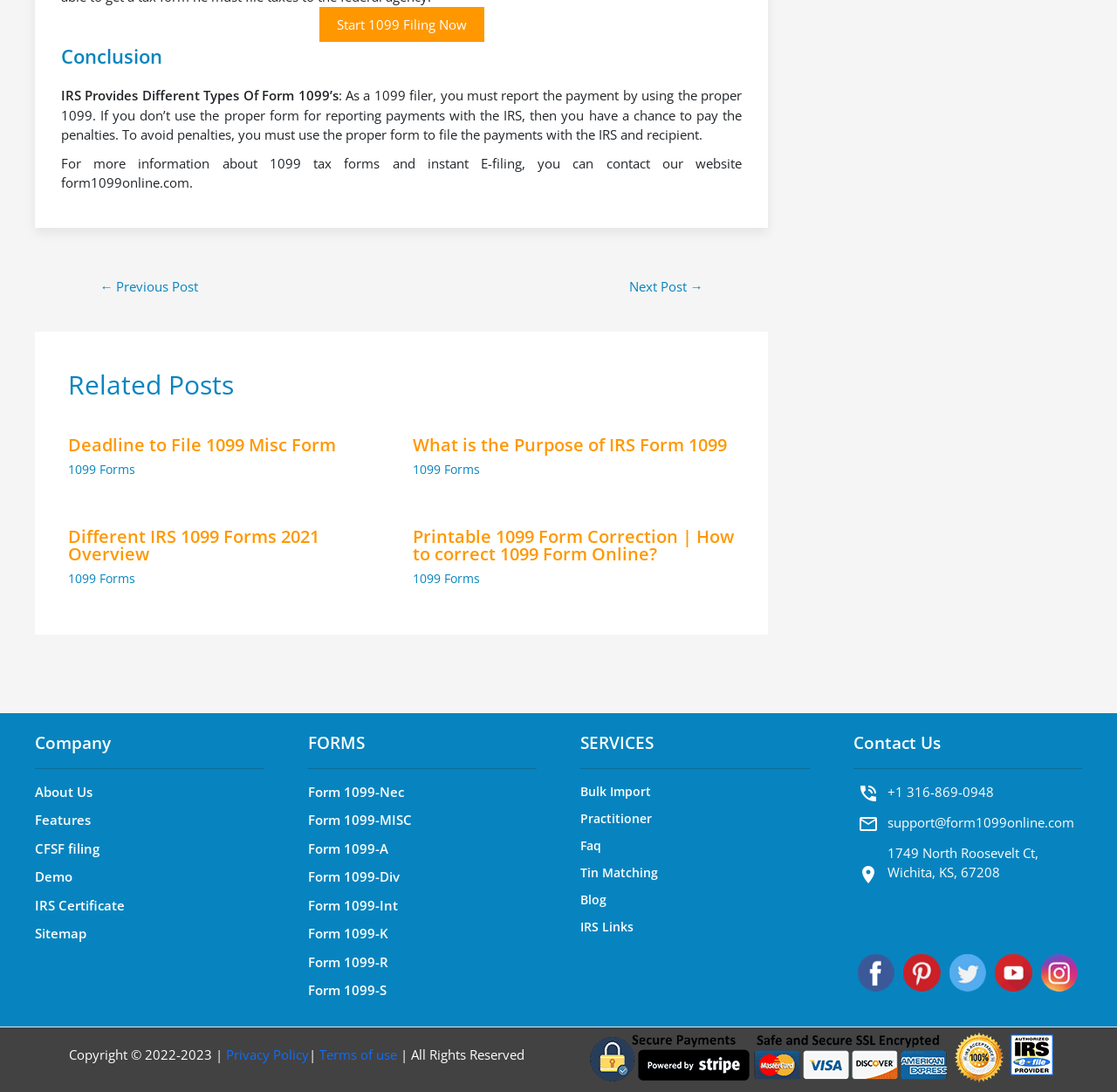Locate the bounding box coordinates of the clickable area needed to fulfill the instruction: "Click on 'Start 1099 Filing Now'".

[0.286, 0.007, 0.433, 0.039]